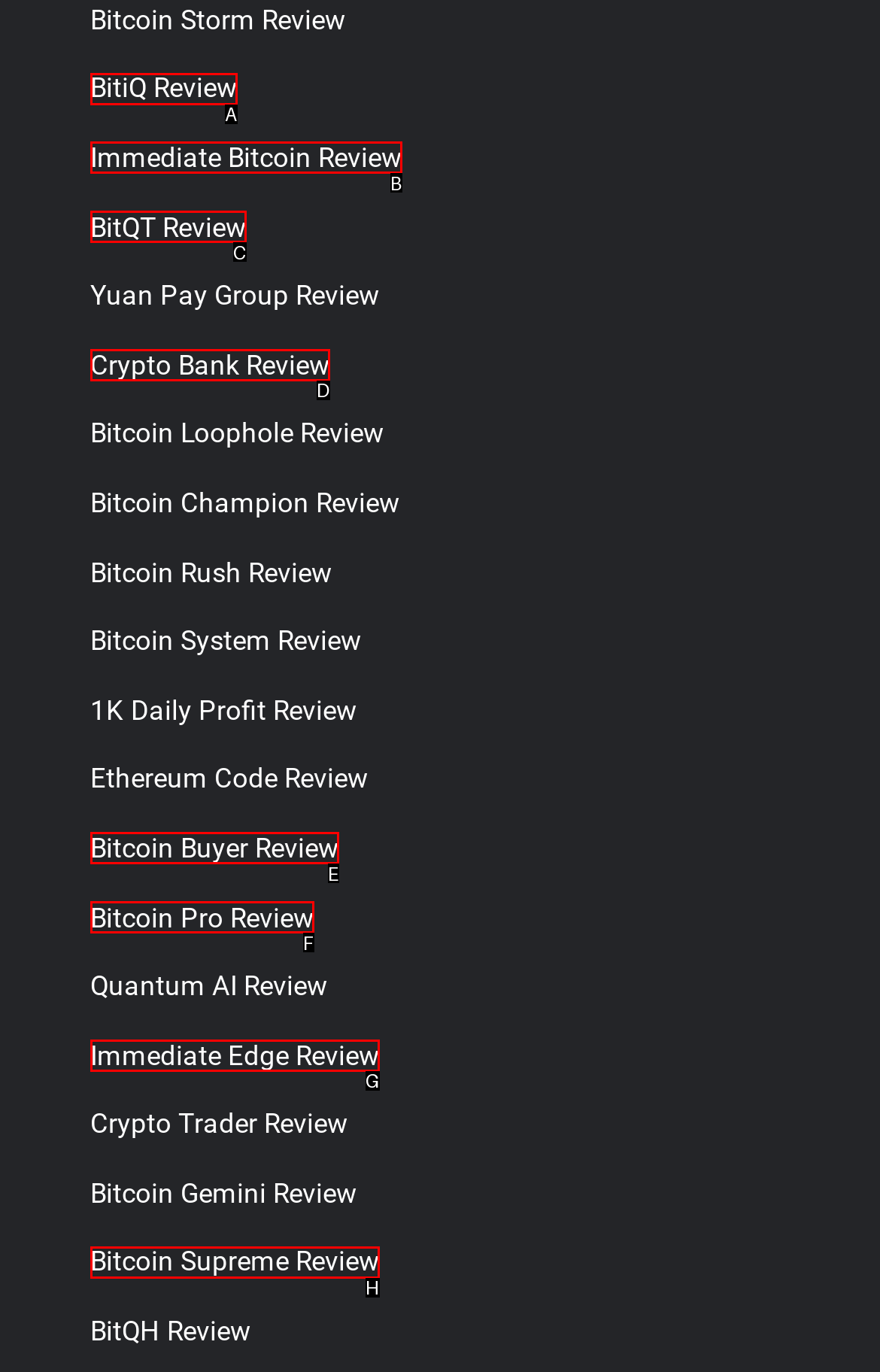Select the HTML element that corresponds to the description: Immediate Edge Review. Answer with the letter of the matching option directly from the choices given.

G